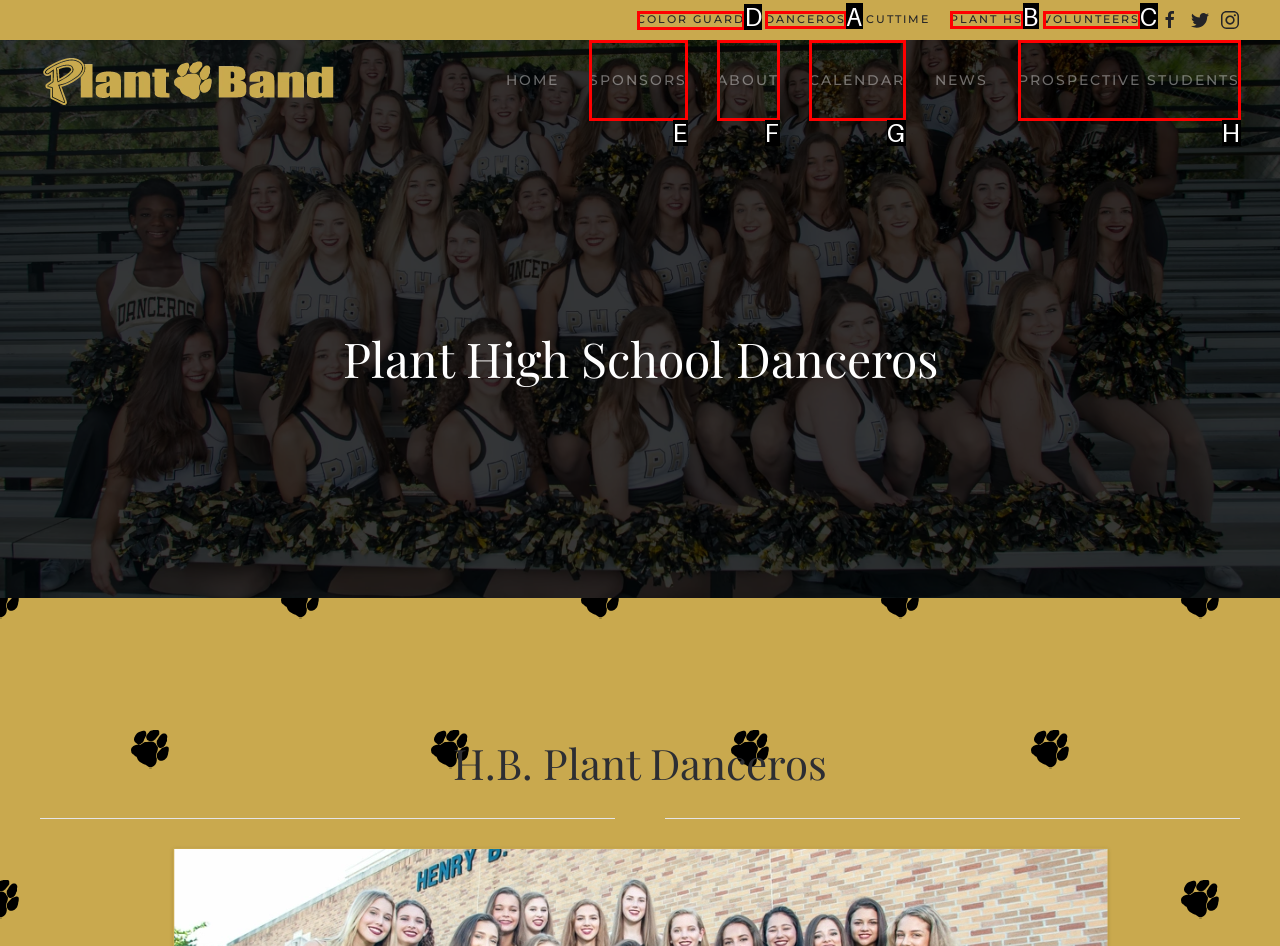Specify the letter of the UI element that should be clicked to achieve the following: Click on COLOR GUARD
Provide the corresponding letter from the choices given.

D